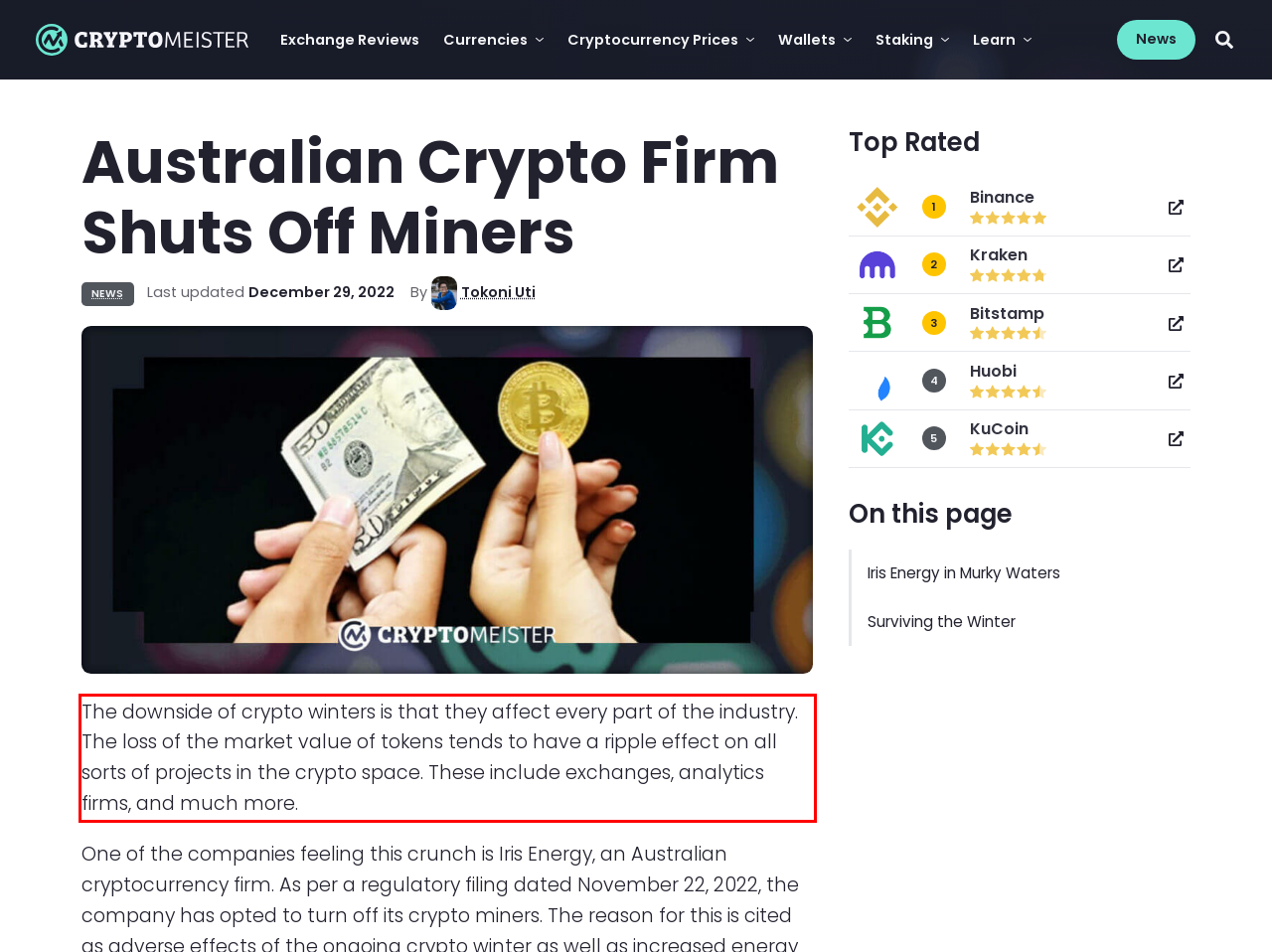With the given screenshot of a webpage, locate the red rectangle bounding box and extract the text content using OCR.

The downside of crypto winters is that they affect every part of the industry. The loss of the market value of tokens tends to have a ripple effect on all sorts of projects in the crypto space. These include exchanges, analytics firms, and much more.